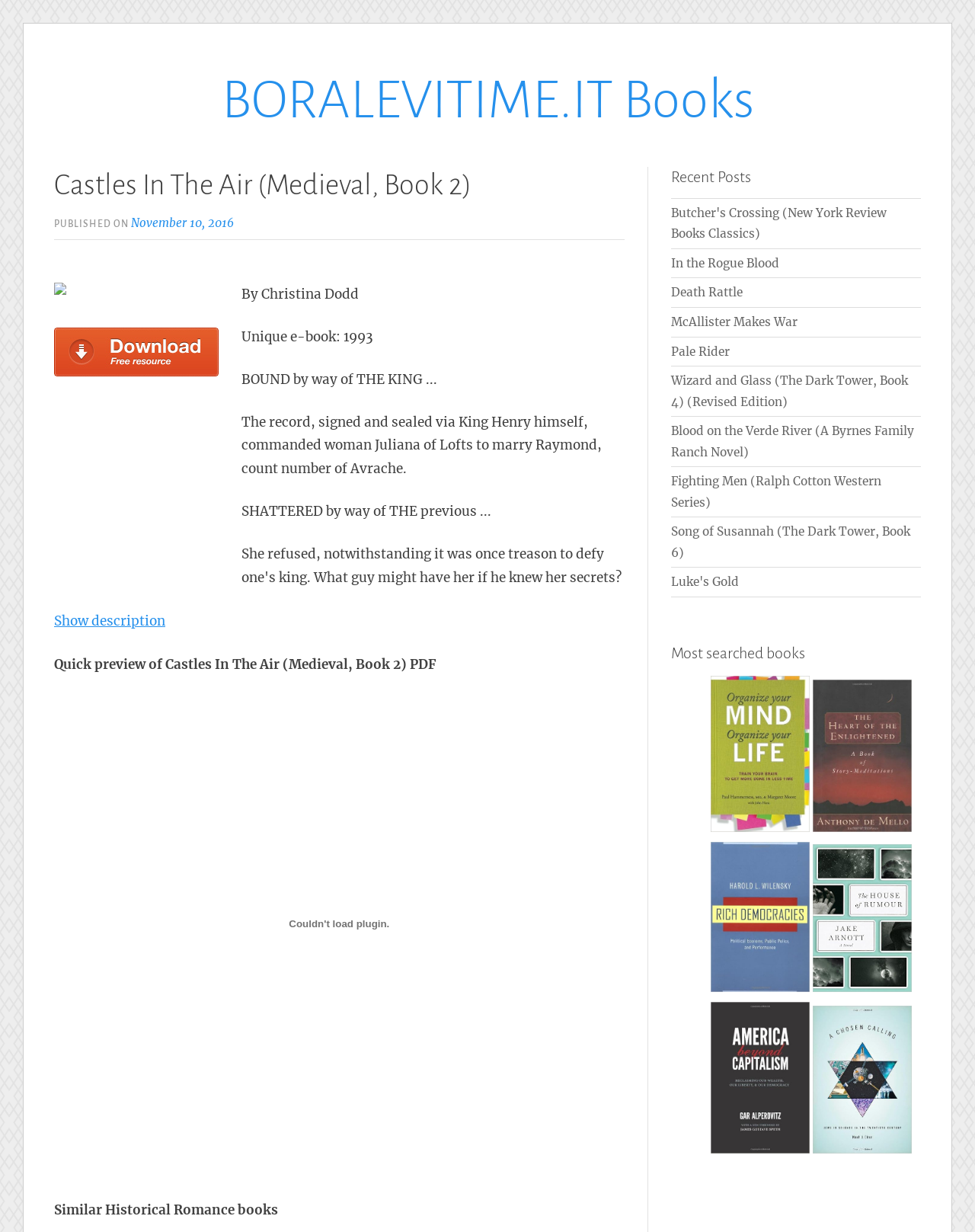Give the bounding box coordinates for the element described by: "November 10, 2016".

[0.134, 0.175, 0.24, 0.186]